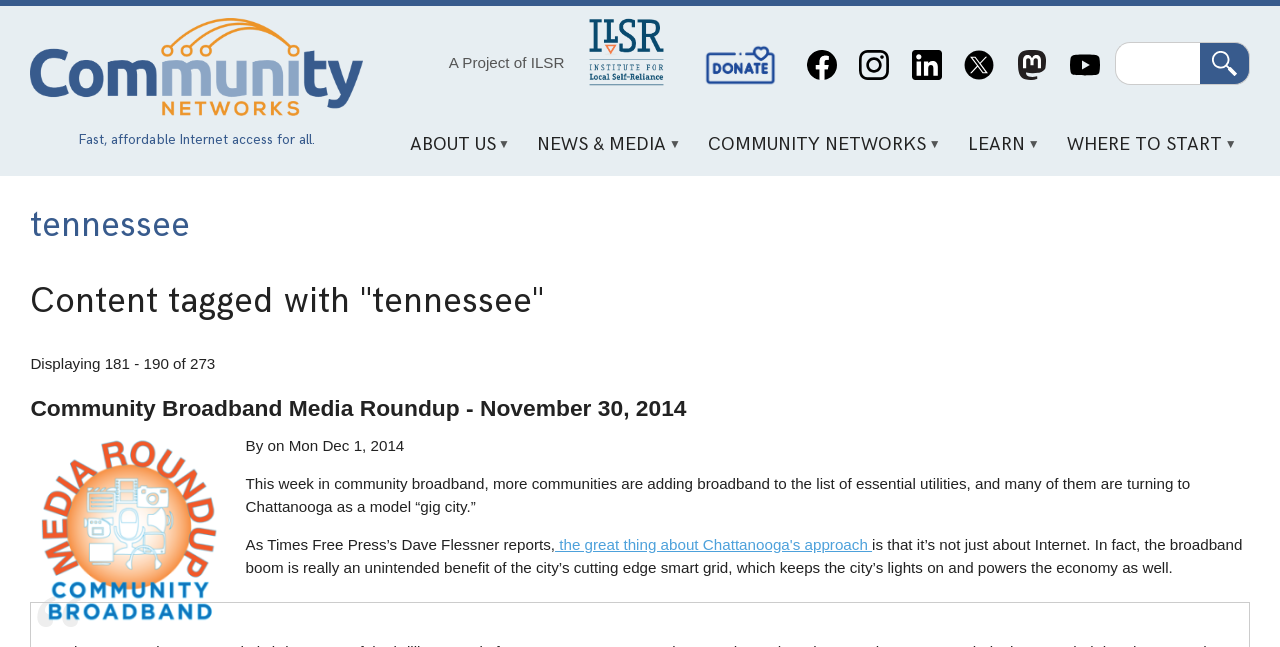What is the logo of this website?
Based on the image, answer the question with a single word or brief phrase.

Community Networks